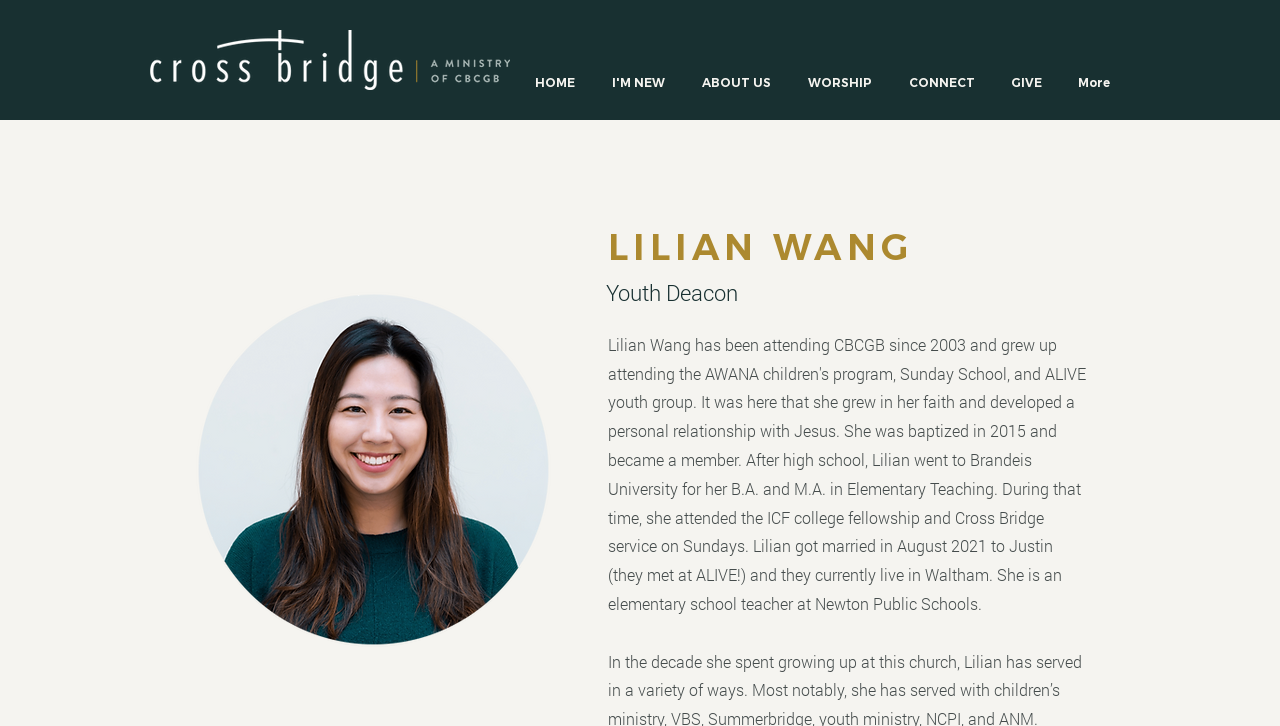Please provide a comprehensive answer to the question based on the screenshot: What is the position of the 'More' link?

The 'More' link is located at the rightmost side of the navigation links, and its bounding box coordinates are [0.83, 0.103, 0.884, 0.124].